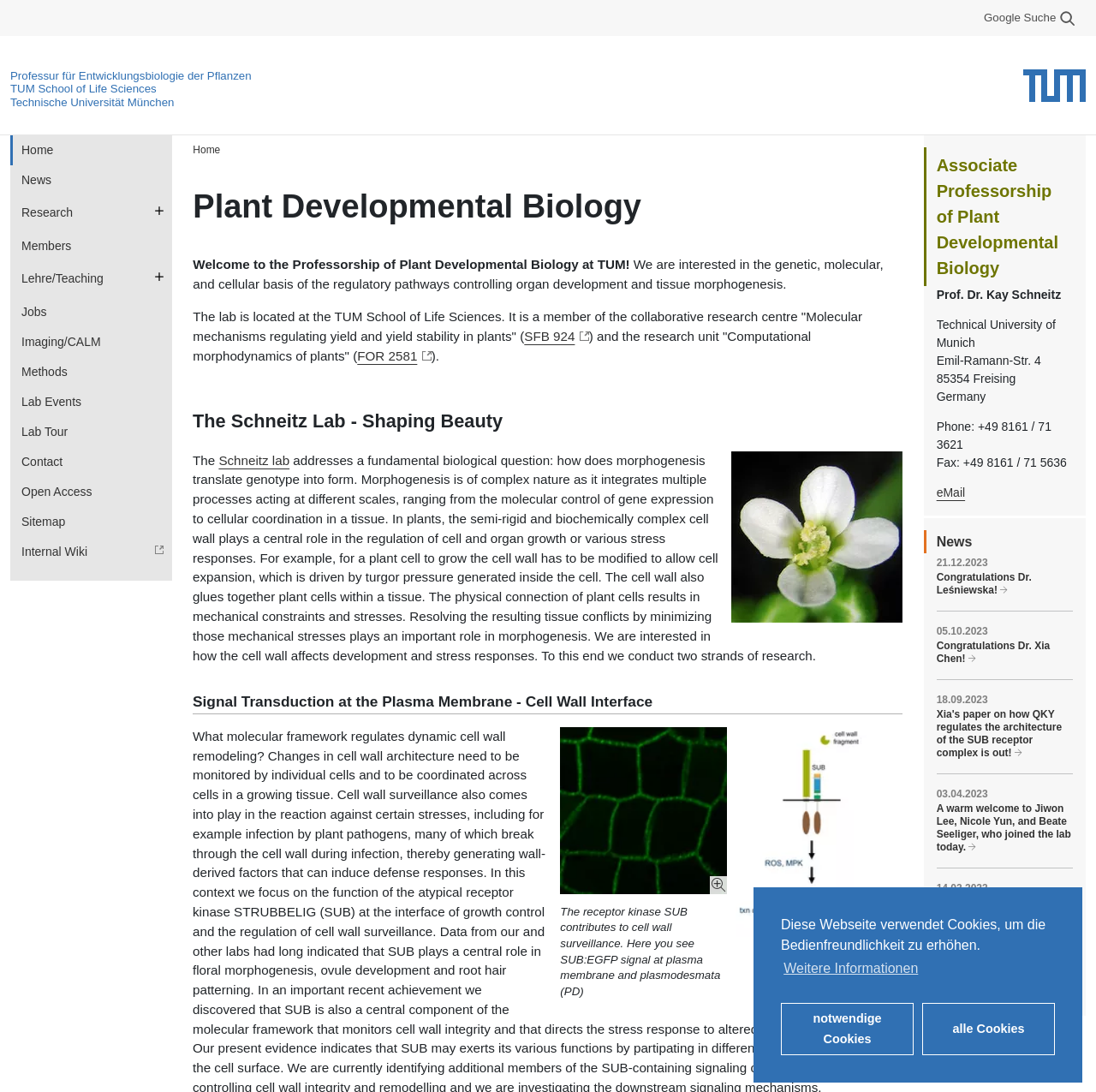Please provide the bounding box coordinates for the element that needs to be clicked to perform the instruction: "Open the Research menu". The coordinates must consist of four float numbers between 0 and 1, formatted as [left, top, right, bottom].

[0.009, 0.181, 0.157, 0.209]